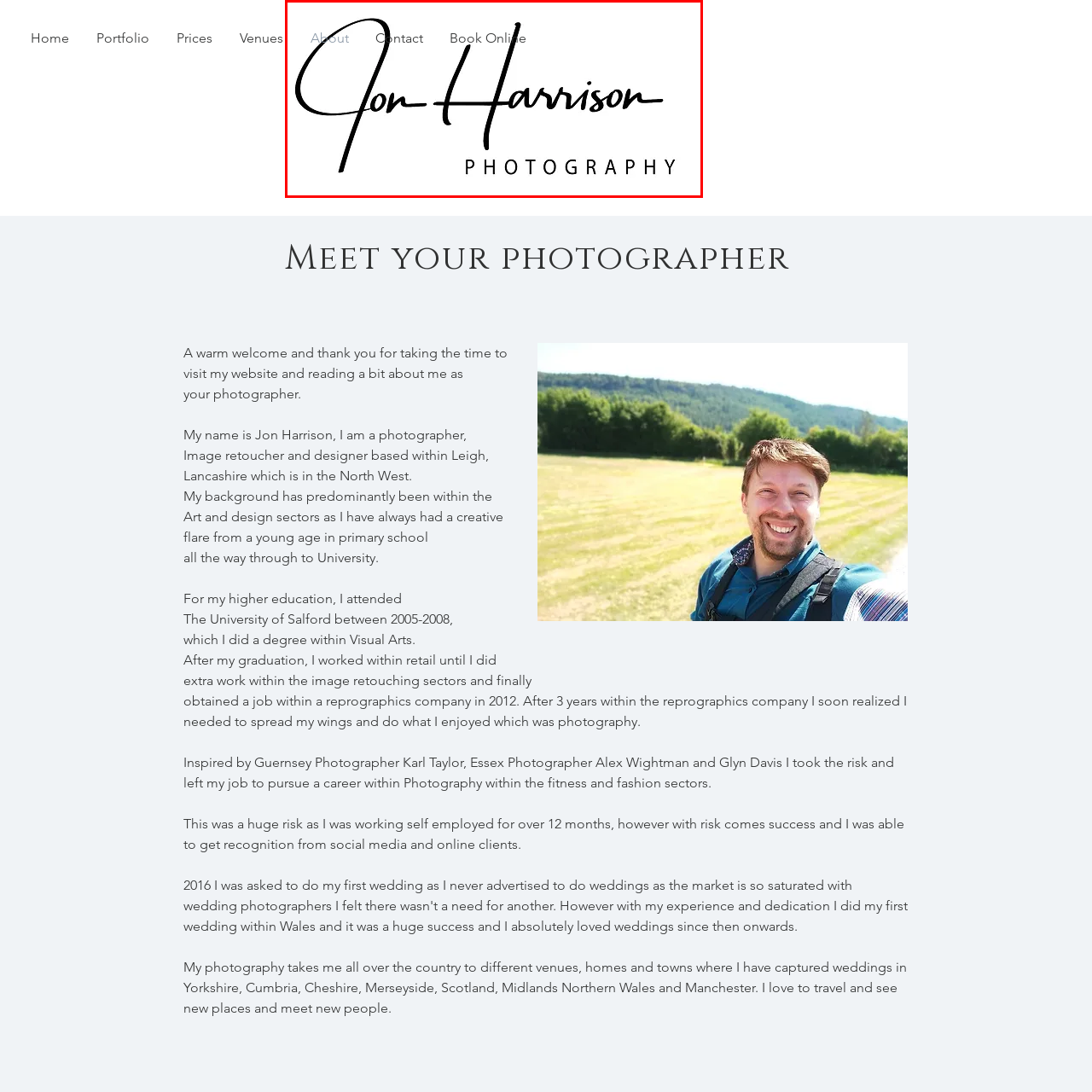Look closely at the part of the image inside the red bounding box, then respond in a word or phrase: What options are available in the navigation links?

About, Contact, Book Online